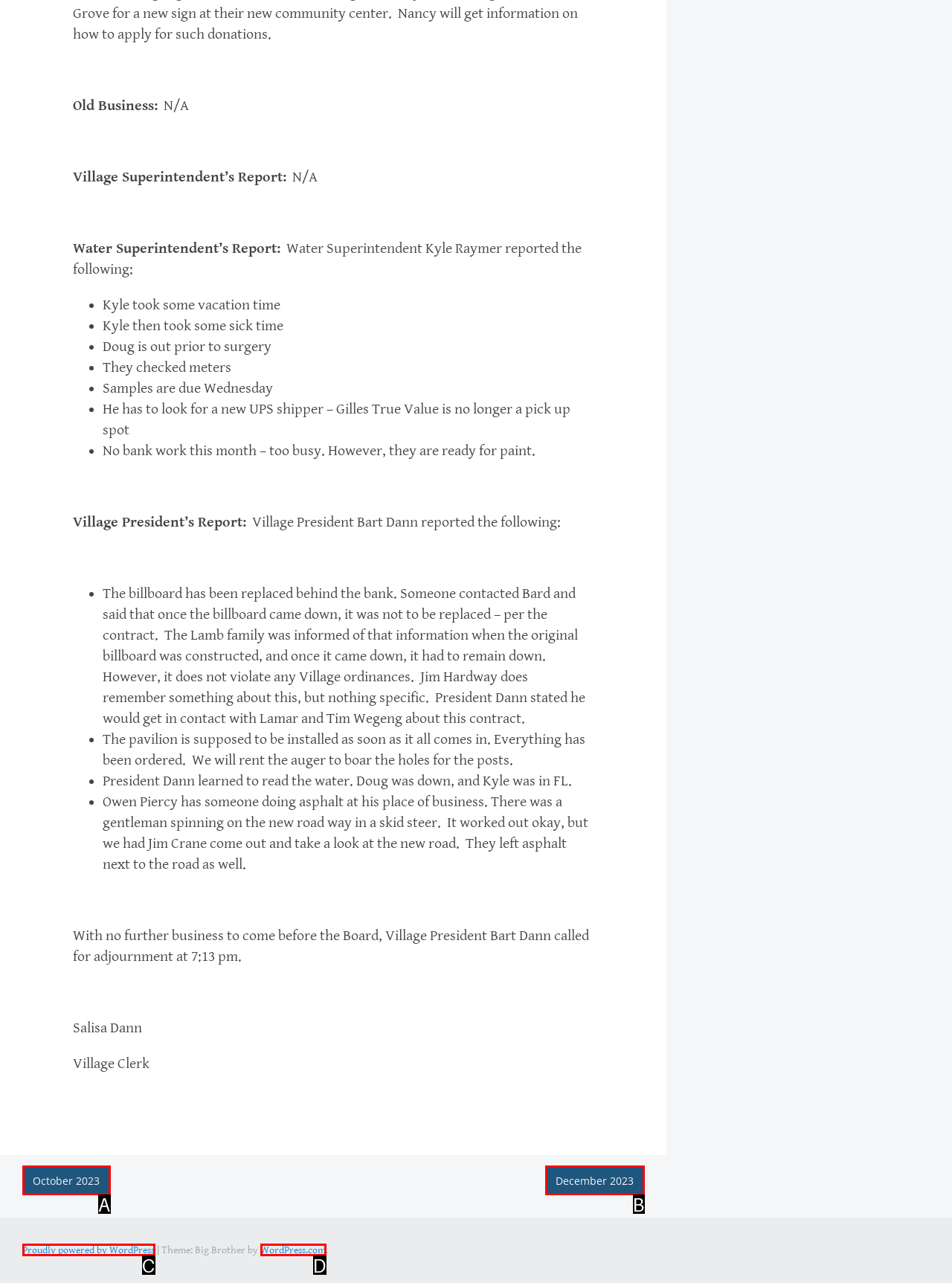Please identify the UI element that matches the description: WordPress.com
Respond with the letter of the correct option.

D